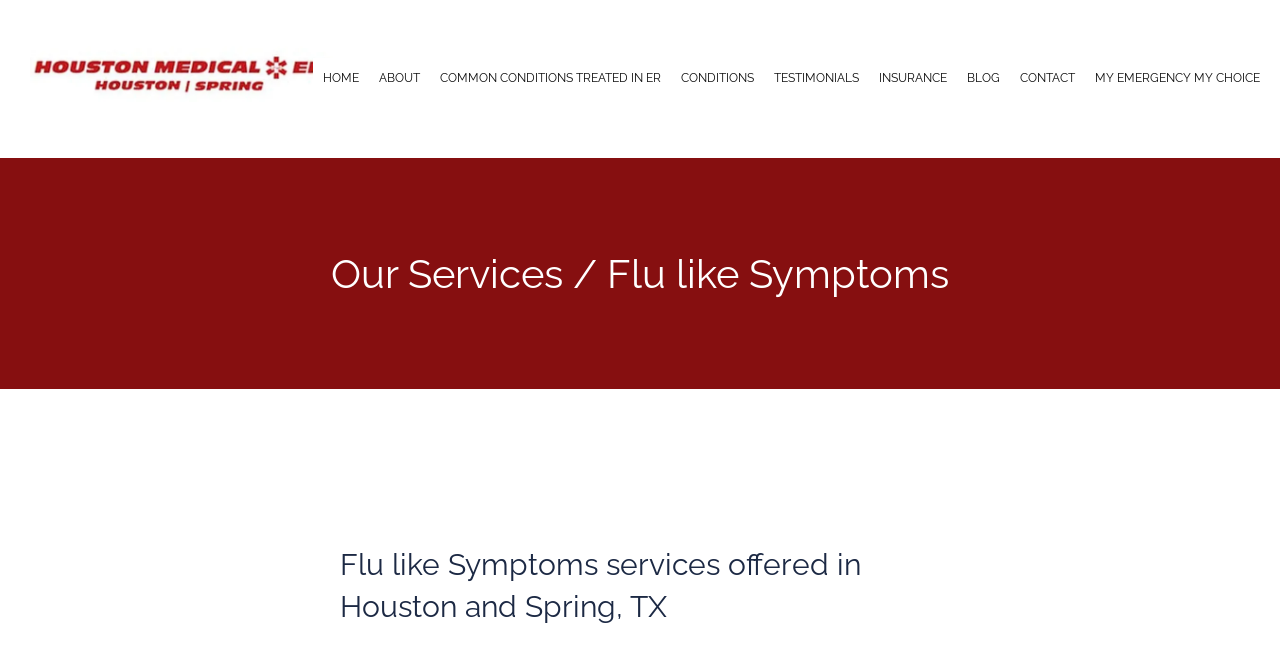Please identify the bounding box coordinates of the element's region that I should click in order to complete the following instruction: "view Flu like Symptoms services". The bounding box coordinates consist of four float numbers between 0 and 1, i.e., [left, top, right, bottom].

[0.259, 0.373, 0.741, 0.458]